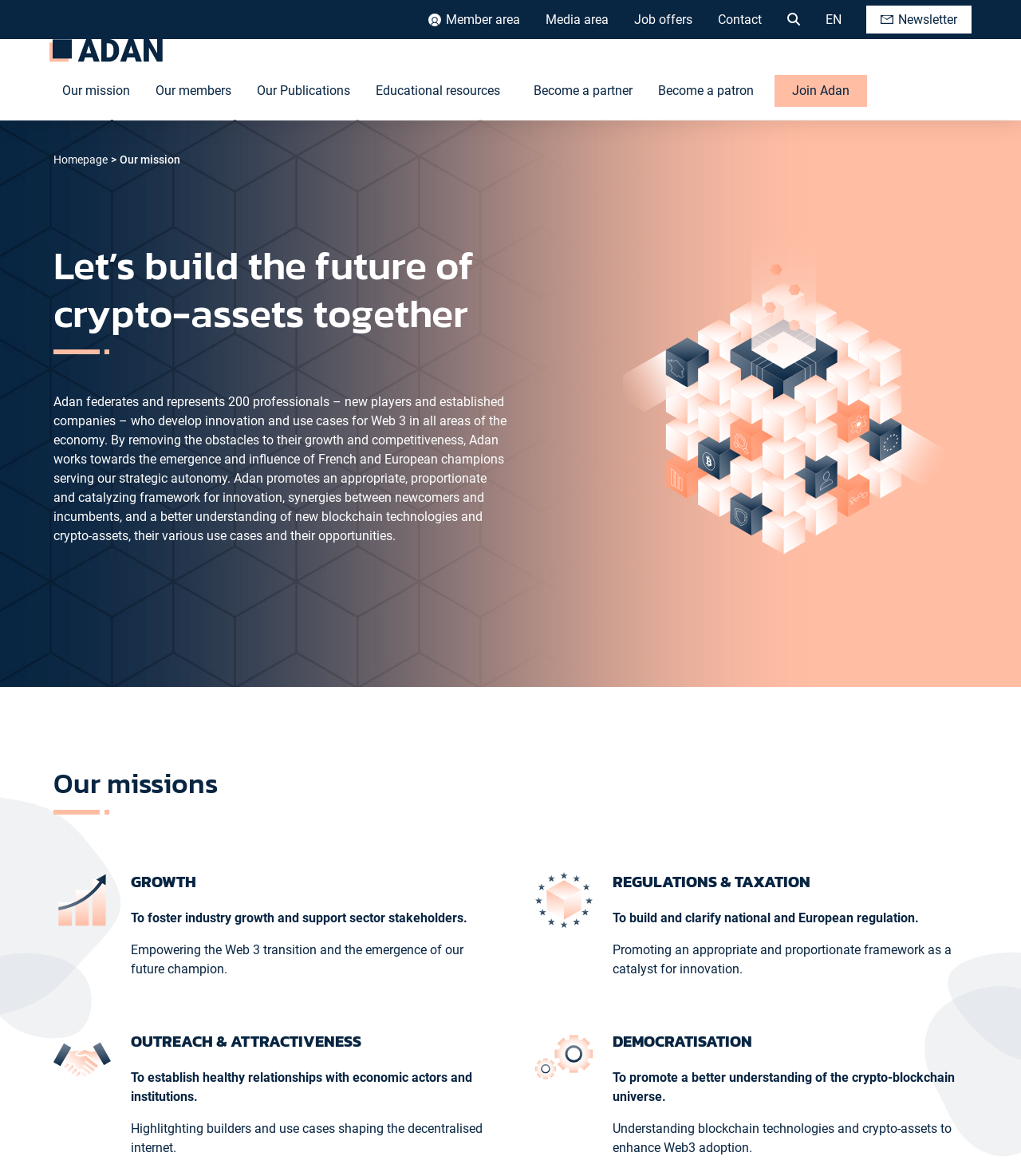Answer the following query concisely with a single word or phrase:
What are the three main missions of Adan?

GROWTH, REGULATIONS & TAXATION, OUTREACH & ATTRACTIVENESS